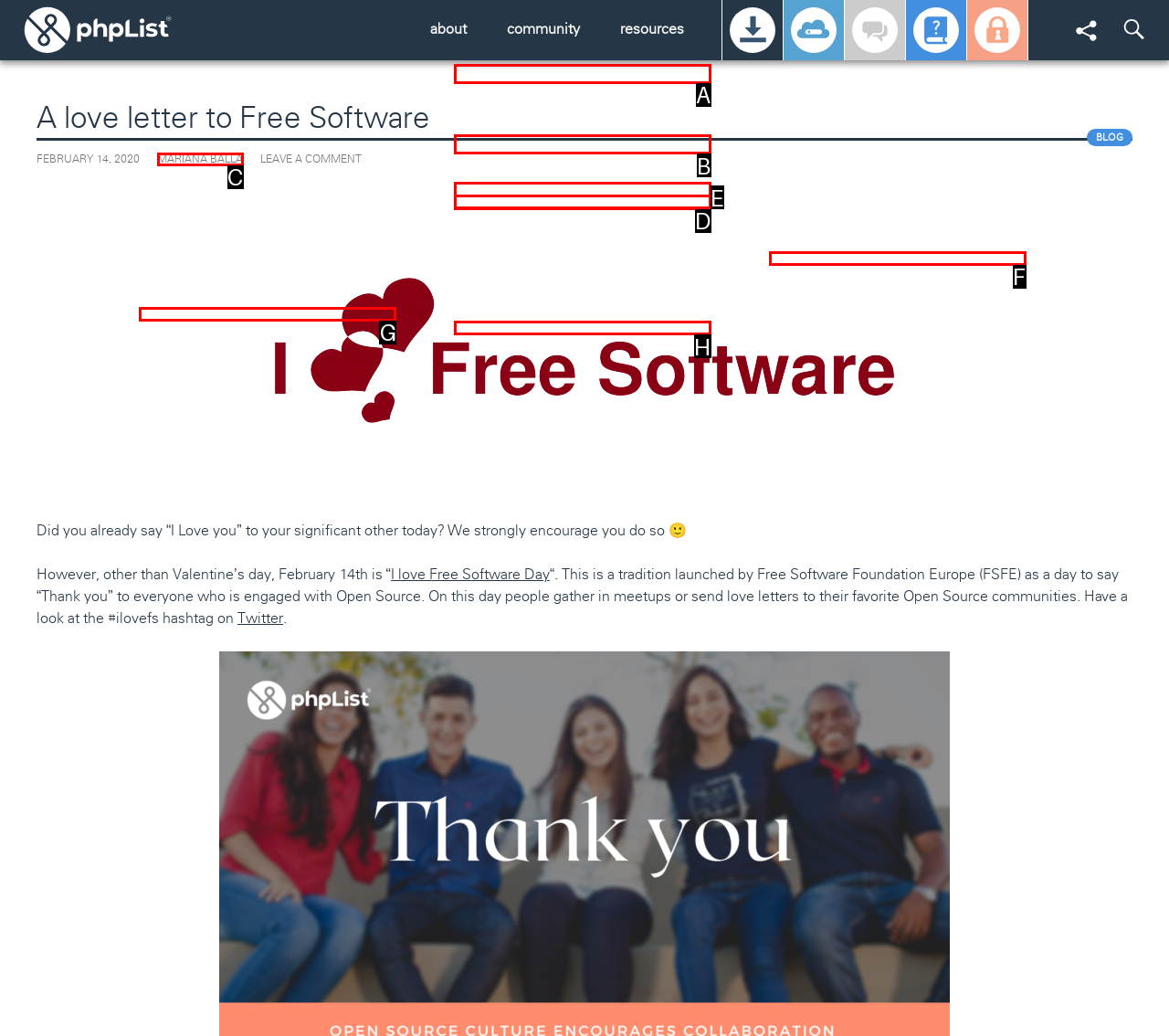Tell me which letter corresponds to the UI element that should be clicked to fulfill this instruction: go to phpList.com
Answer using the letter of the chosen option directly.

B